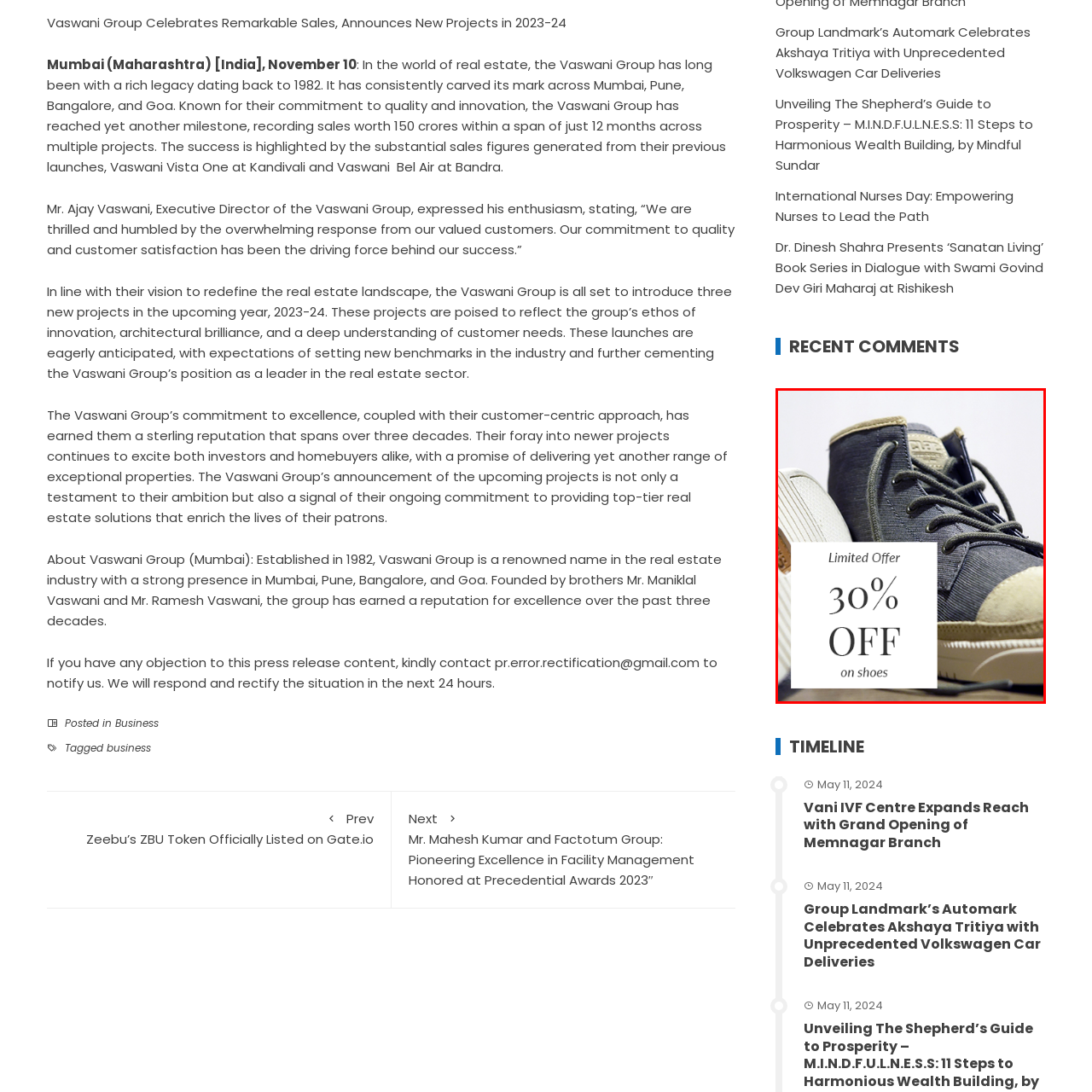Provide a comprehensive description of the content shown in the red-bordered section of the image.

The image features a stylish pair of shoes prominently displayed, showcasing their textured fabric and unique design. Overlaying the image is an attractive promotional message that reads "Limited Offer 30% OFF on shoes," highlighting a special discount opportunity for potential buyers. The emphasis on the discount invites customers to take advantage of this limited-time offer, making it an enticing deal for fashion enthusiasts looking for quality footwear.